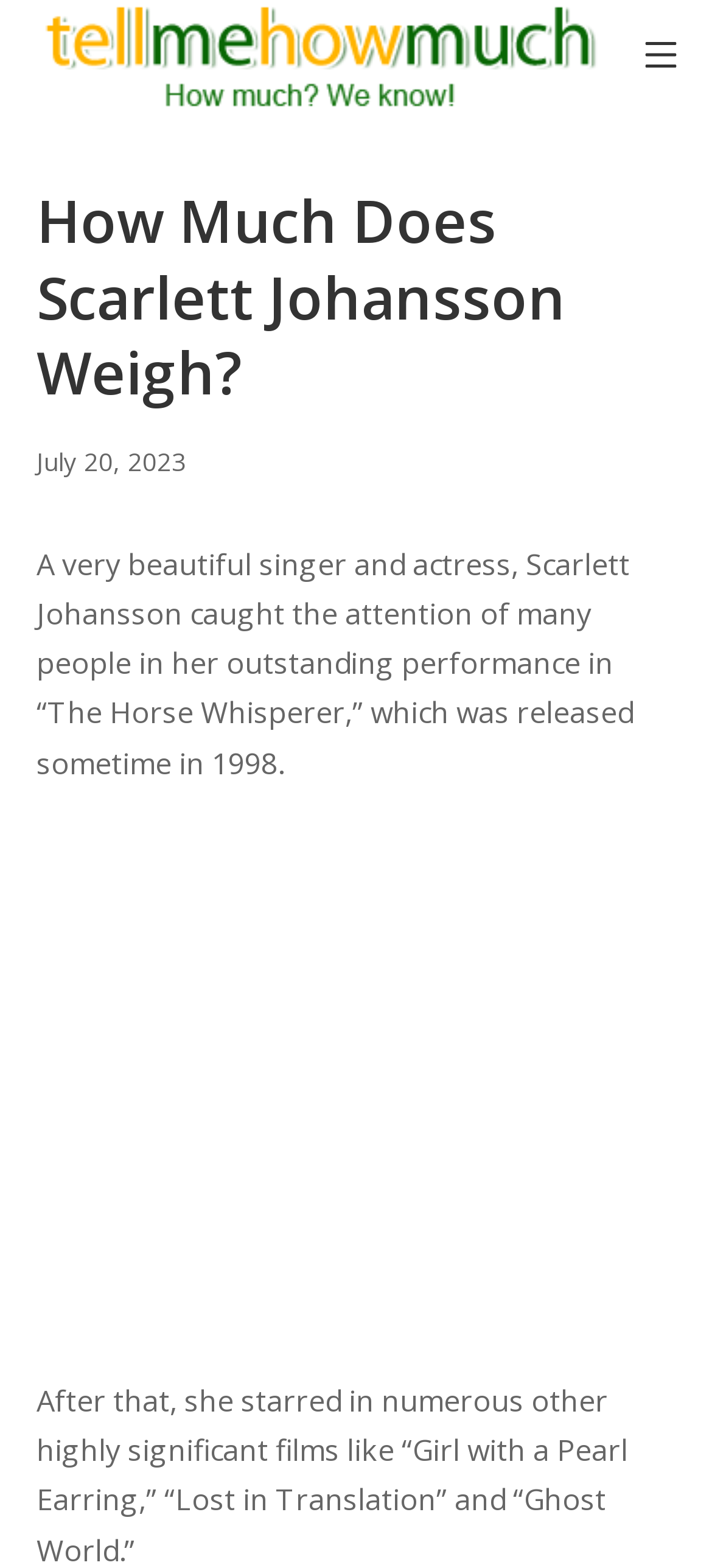Provide a thorough description of this webpage.

The webpage is about Scarlett Johansson, focusing on her weight. At the top-right corner, there is a button labeled "Mobile Menu". Below the button, there is a header section that spans almost the entire width of the page. Within the header, the main title "How Much Does Scarlett Johansson Weigh?" is prominently displayed. Next to the title, there is a link showing the dates "July 20, 2023 October 24, 2023", which is accompanied by two time elements.

Below the header section, there is a paragraph of text that describes Scarlett Johansson as a beautiful singer and actress, highlighting her impressive performance in the 1998 movie "The Horse Whisperer". This text block takes up a significant portion of the page's width.

At the bottom of the page, there is an advertisement iframe that occupies a large rectangular area, spanning from the left edge to the right edge of the page.